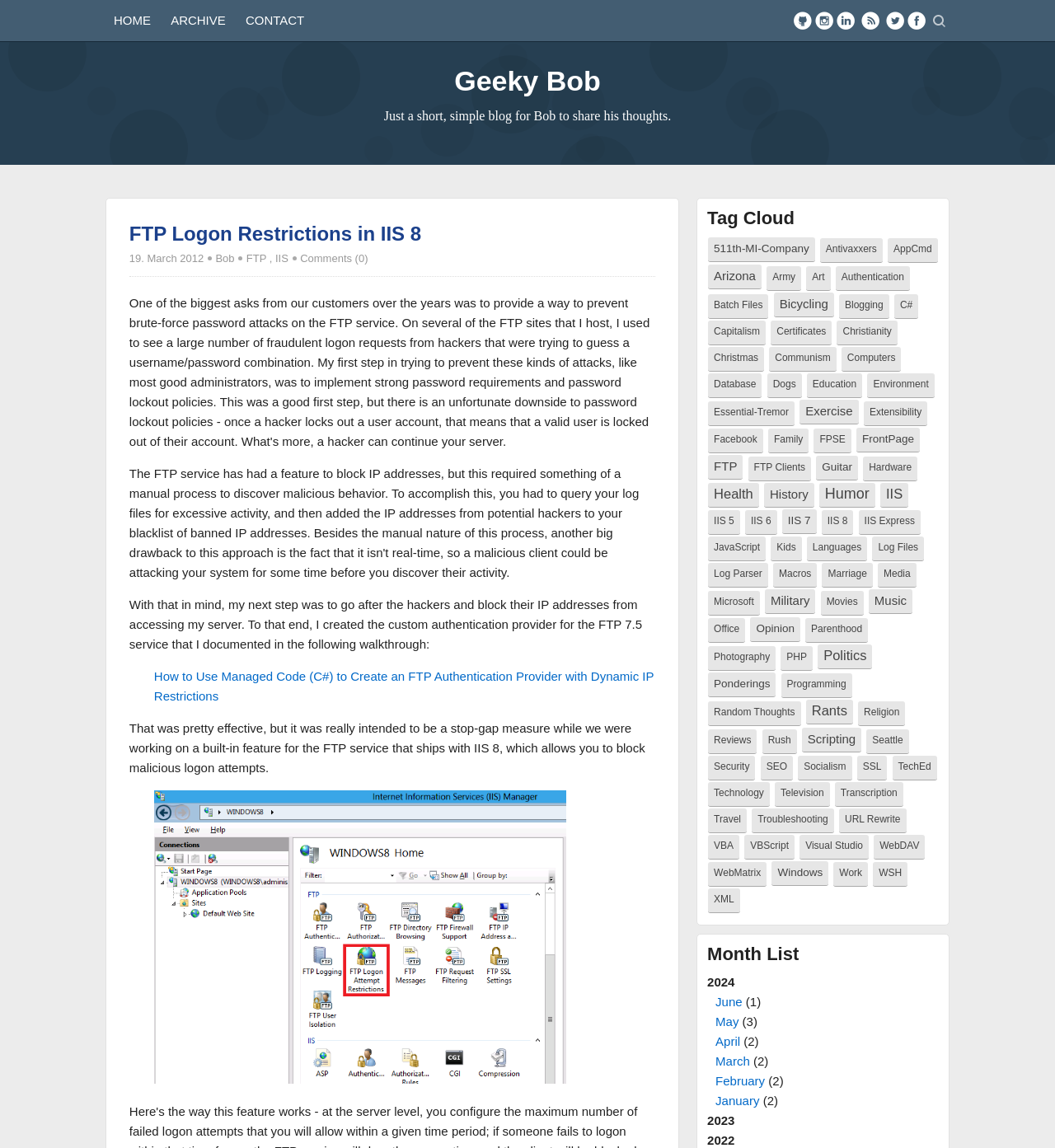Find and specify the bounding box coordinates that correspond to the clickable region for the instruction: "Click on the 'HOME' link".

[0.1, 0.0, 0.151, 0.036]